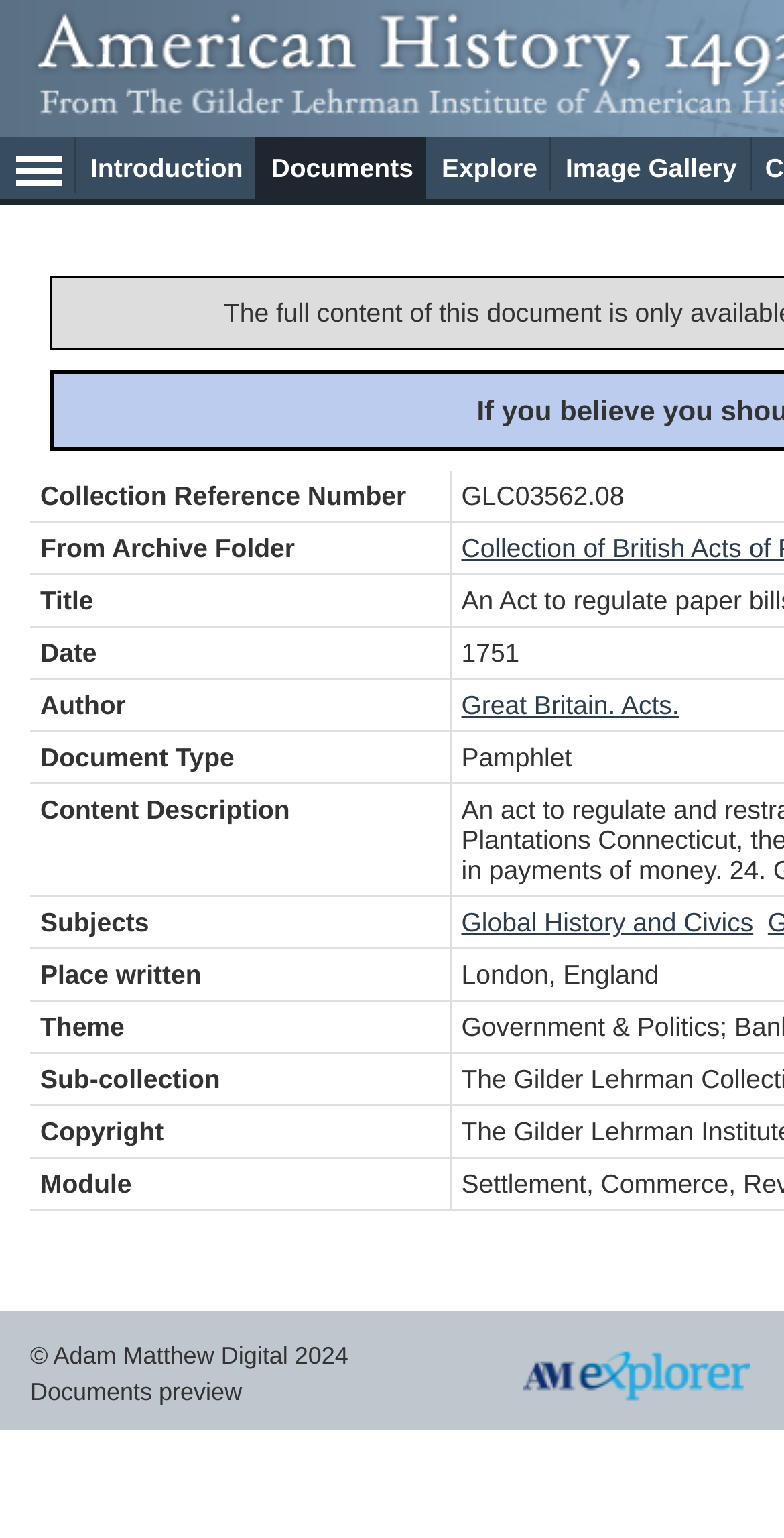Provide the bounding box coordinates of the HTML element this sentence describes: "Explore".

[0.545, 0.089, 0.703, 0.124]